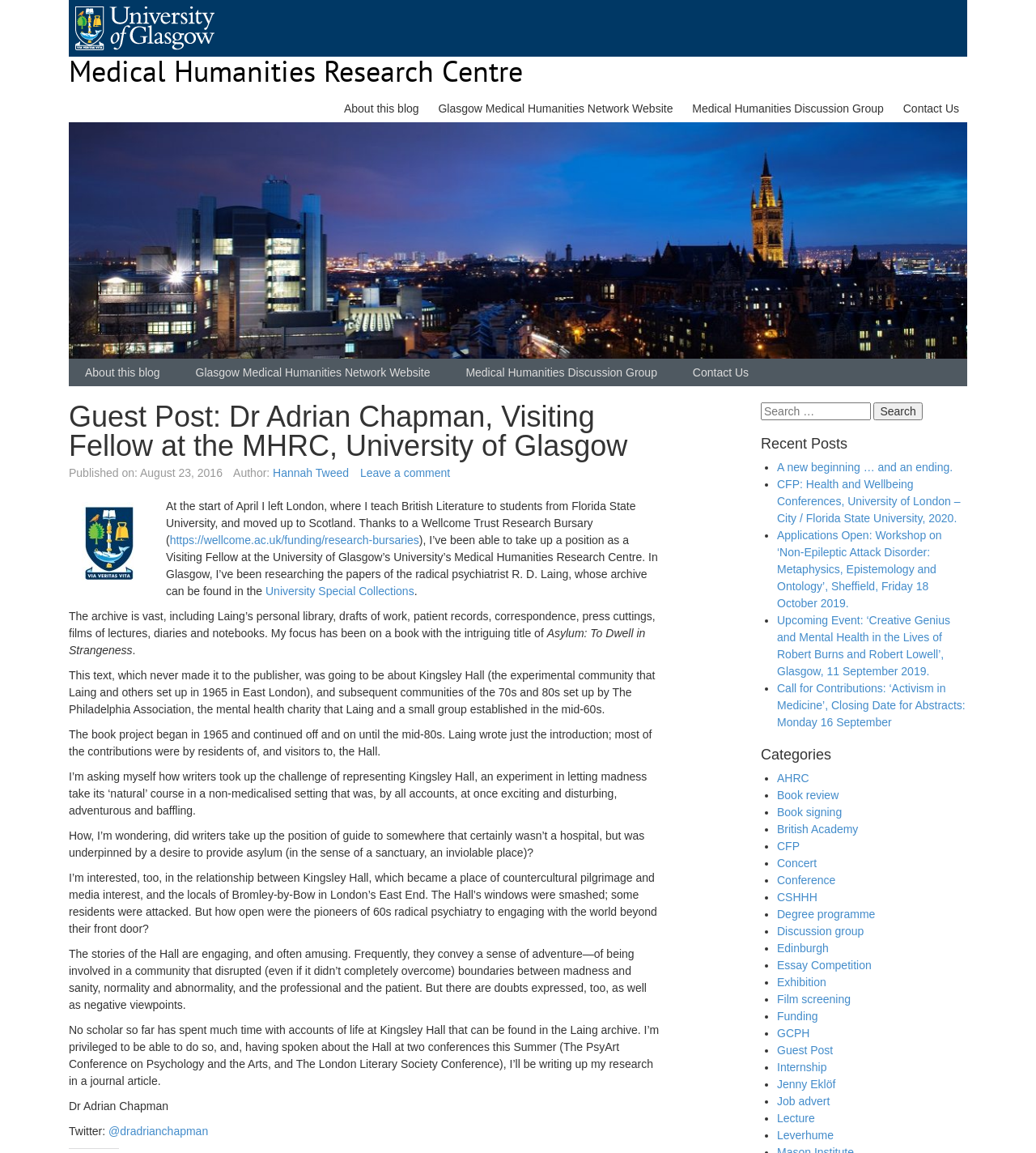What is the name of the charity established by R. D. Laing?
Provide a concise answer using a single word or phrase based on the image.

The Philadelphia Association